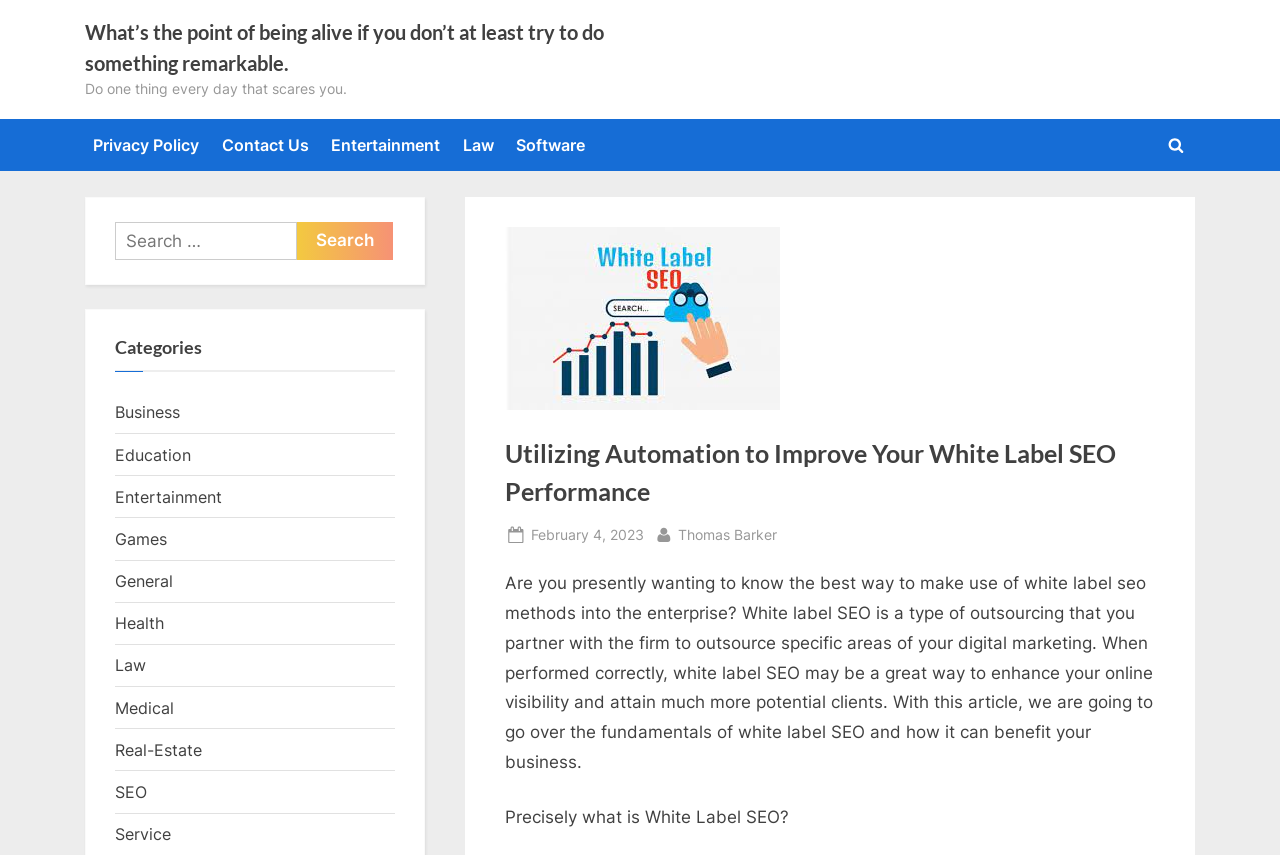What is the category of the article?
Please answer the question with a single word or phrase, referencing the image.

SEO